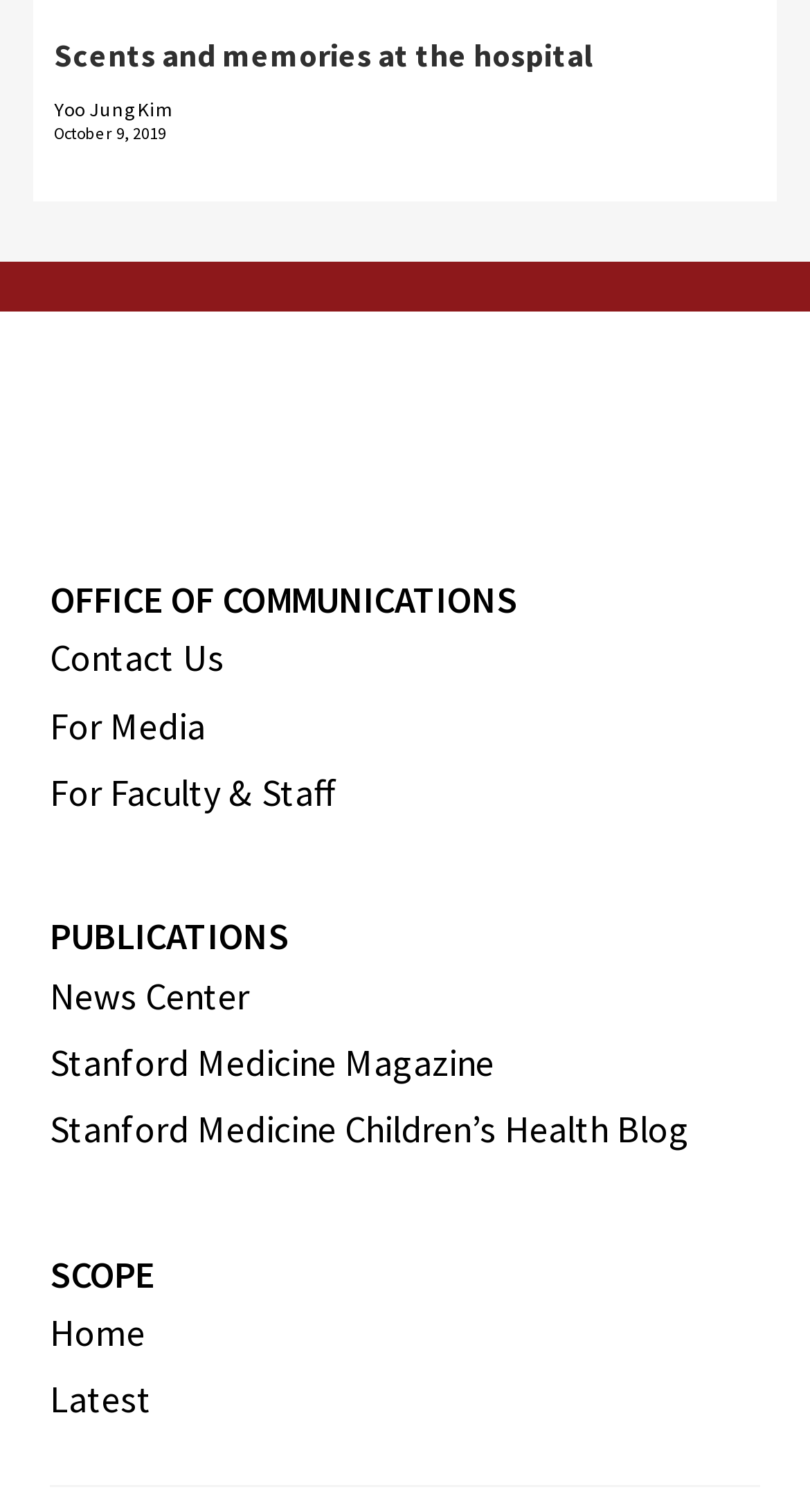Determine the bounding box coordinates for the UI element matching this description: "Stanford Medicine Magazine".

[0.062, 0.687, 0.61, 0.718]